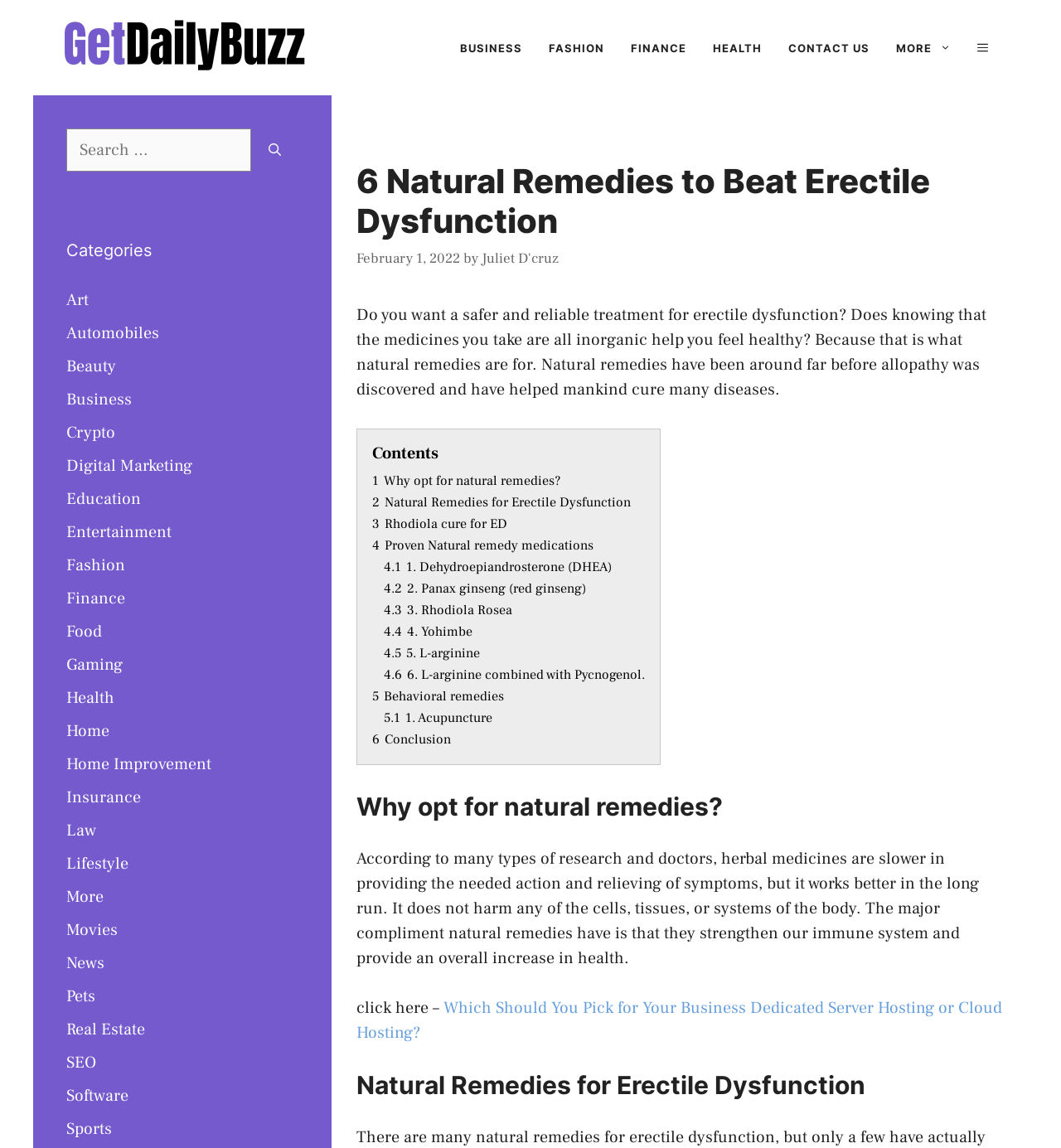What is the purpose of natural remedies according to the article?
Refer to the image and answer the question using a single word or phrase.

To strengthen immune system